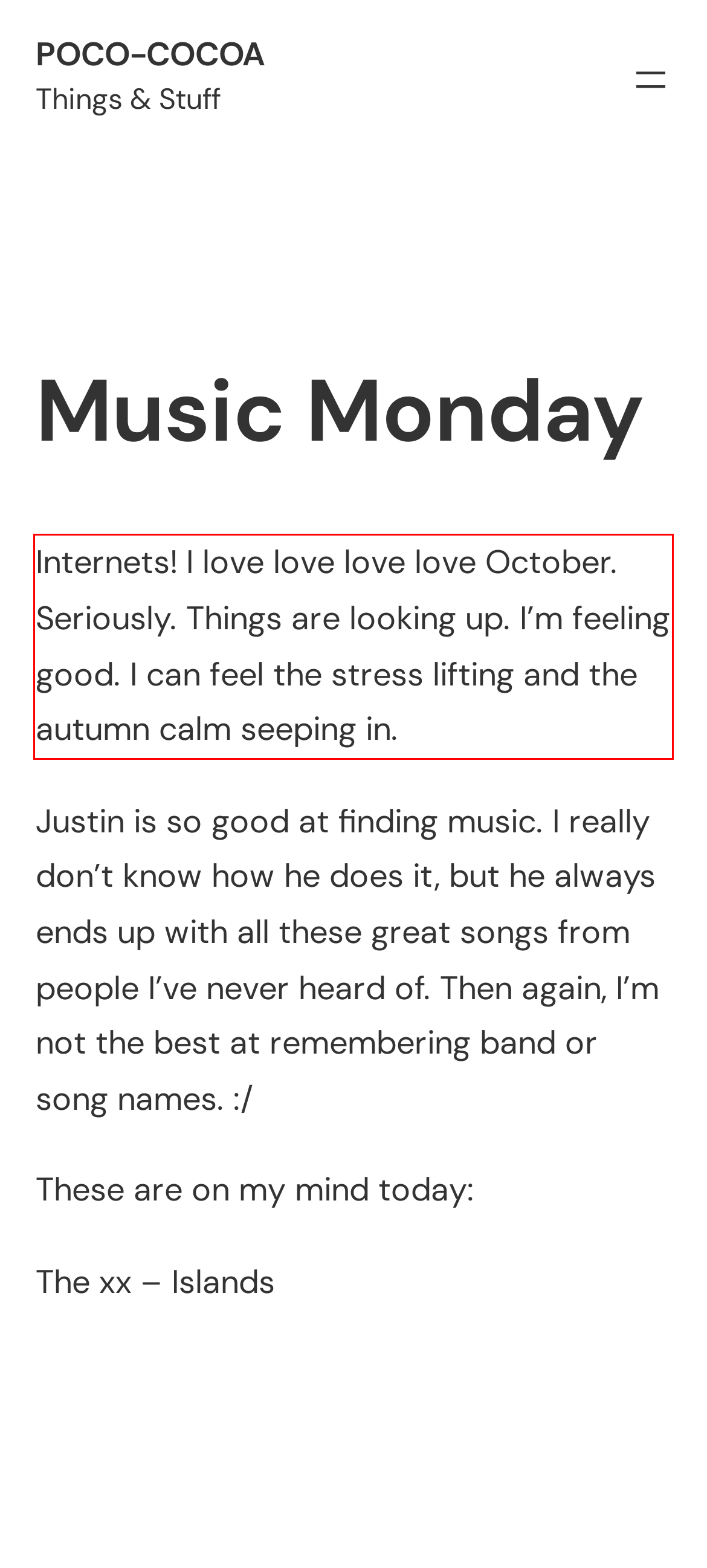Using the provided webpage screenshot, identify and read the text within the red rectangle bounding box.

Internets! I love love love love October. Seriously. Things are looking up. I’m feeling good. I can feel the stress lifting and the autumn calm seeping in.